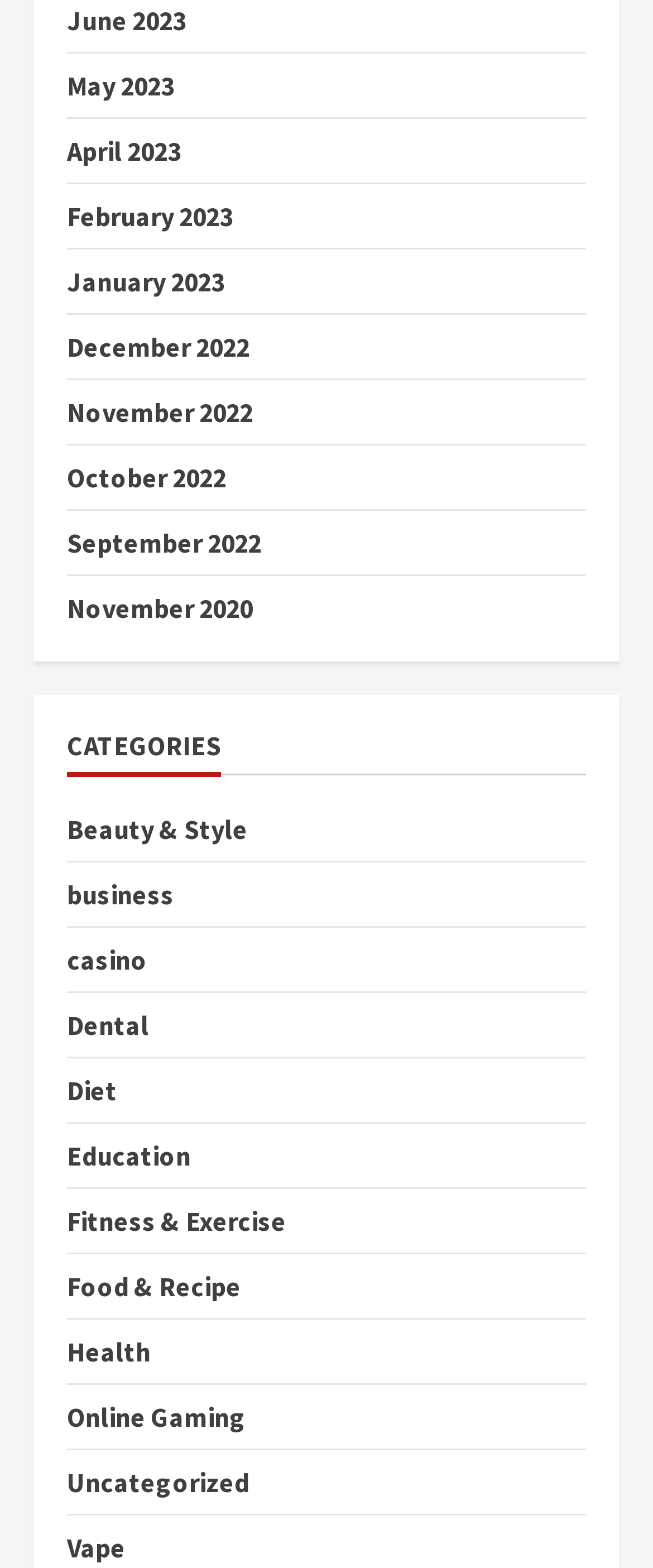How many months are listed?
Could you give a comprehensive explanation in response to this question?

I counted the number of links with month names, starting from June 2023 to November 2020, and found 12 months listed.